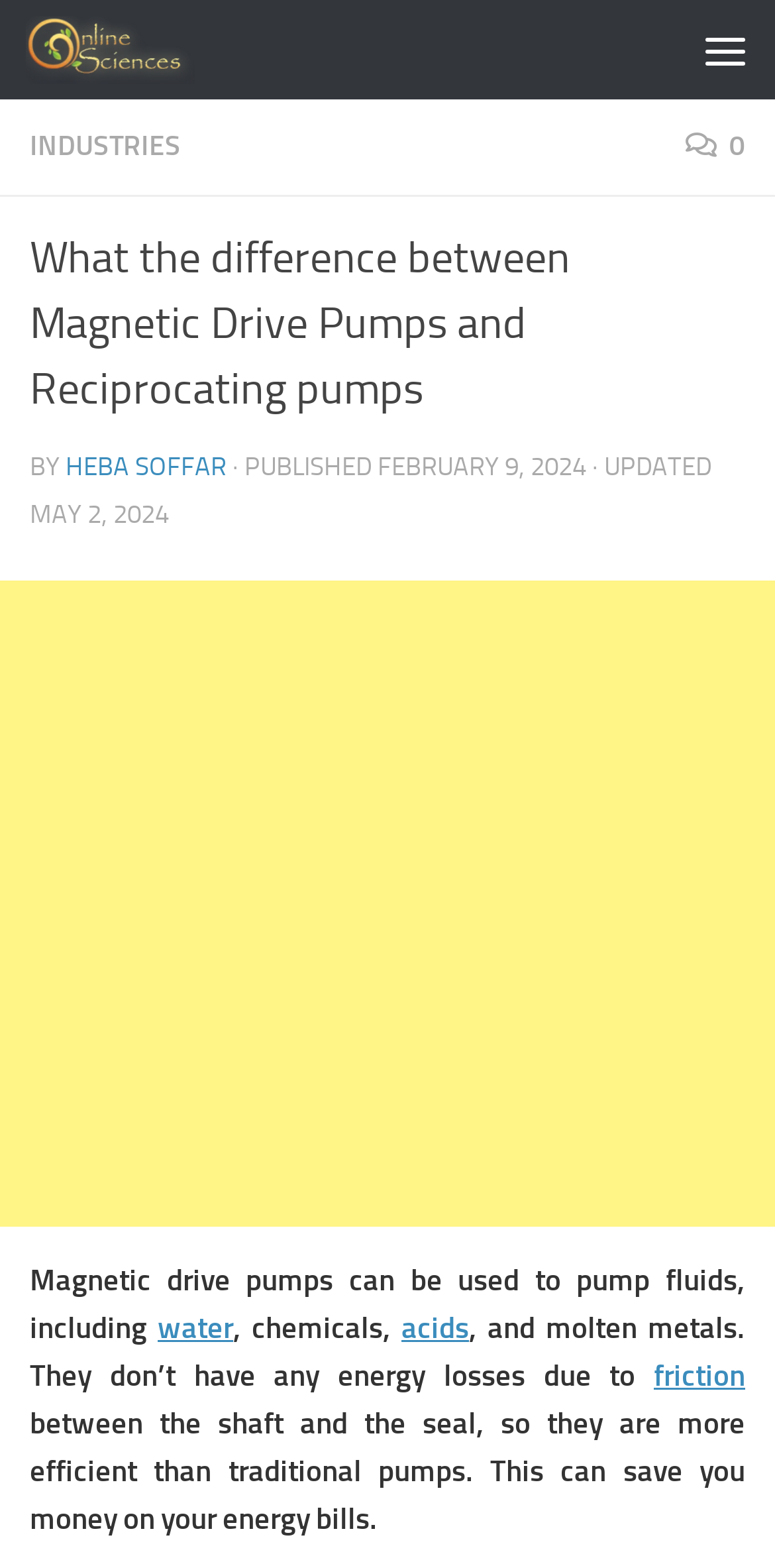What type of pumps are more efficient?
Deliver a detailed and extensive answer to the question.

According to the webpage, magnetic drive pumps are more efficient than traditional pumps because they don't have any energy losses due to friction between the shaft and the seal.